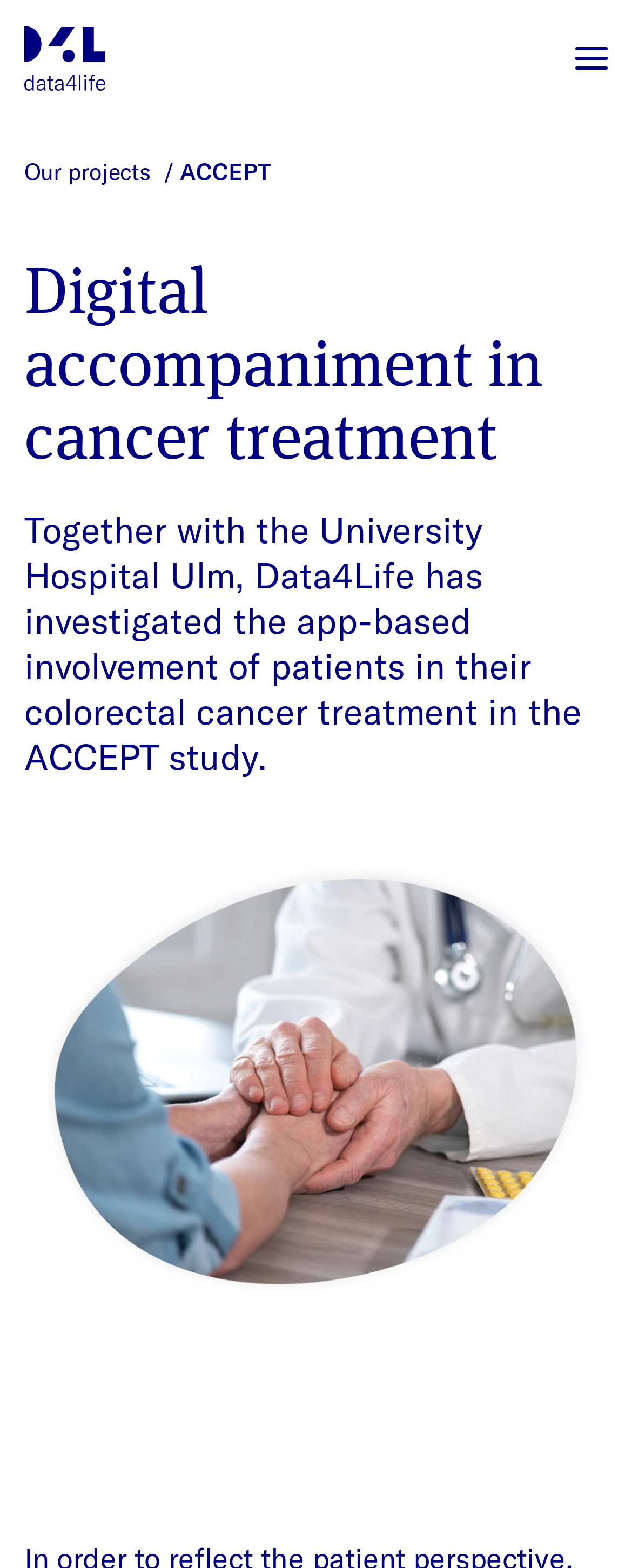Examine the screenshot and answer the question in as much detail as possible: What is the purpose of the Data4Life organization?

Based on the Root Element 'Data4Life – We make health data ready for research', I can understand that the purpose of the Data4Life organization is to make health data ready for research.